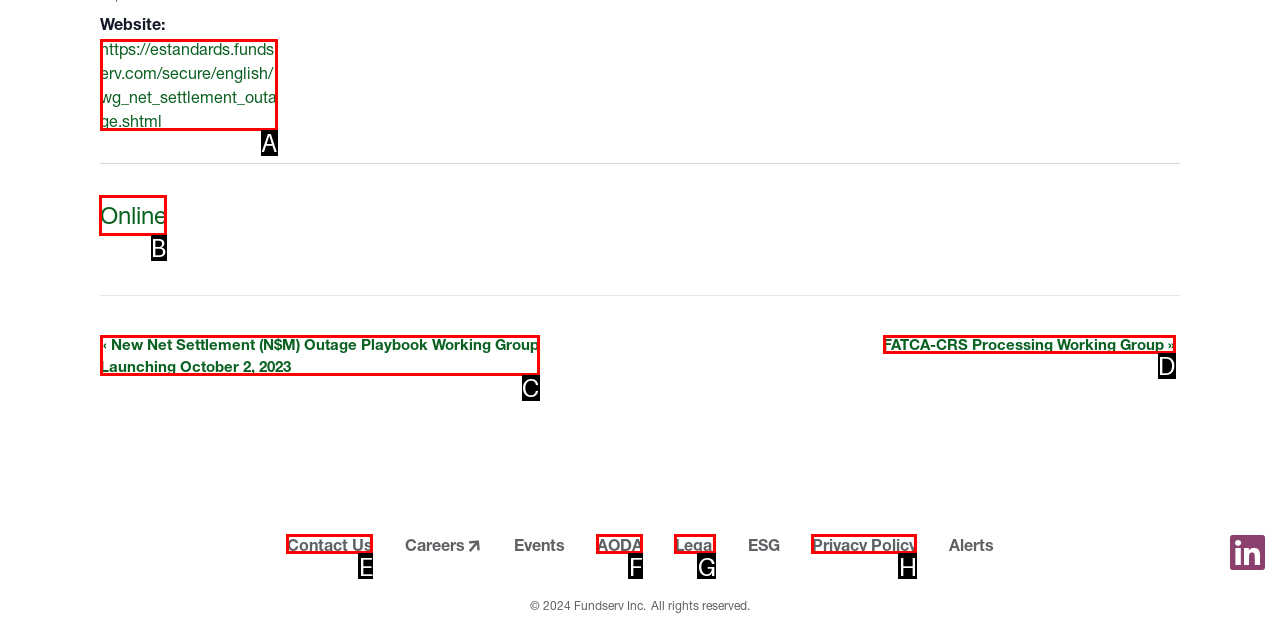Which option should you click on to fulfill this task: Click on the 'Online' link? Answer with the letter of the correct choice.

B